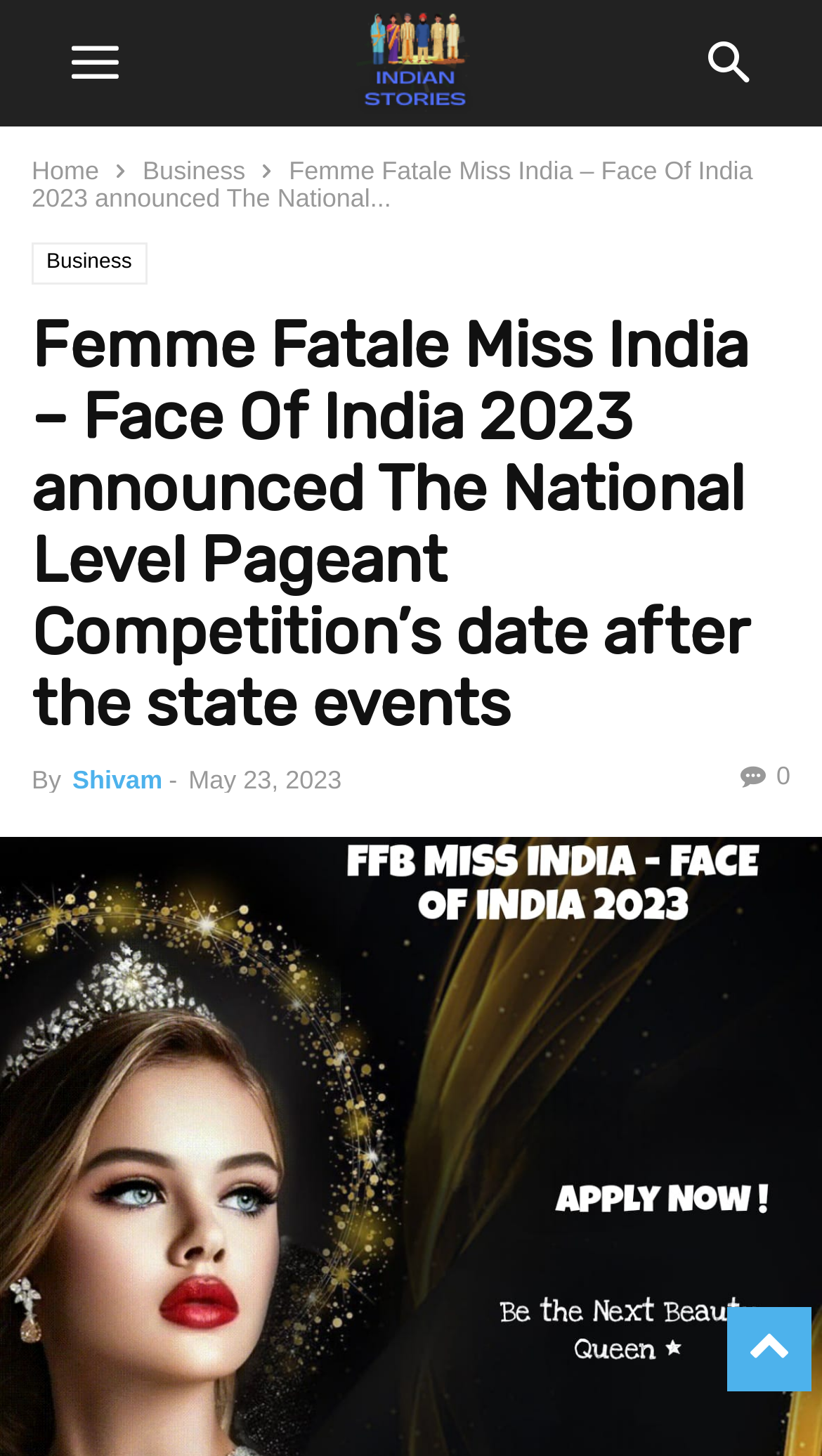When was the article published?
Please elaborate on the answer to the question with detailed information.

The publication date of the article can be found in the time element of the webpage, which is 'May 23, 2023'.